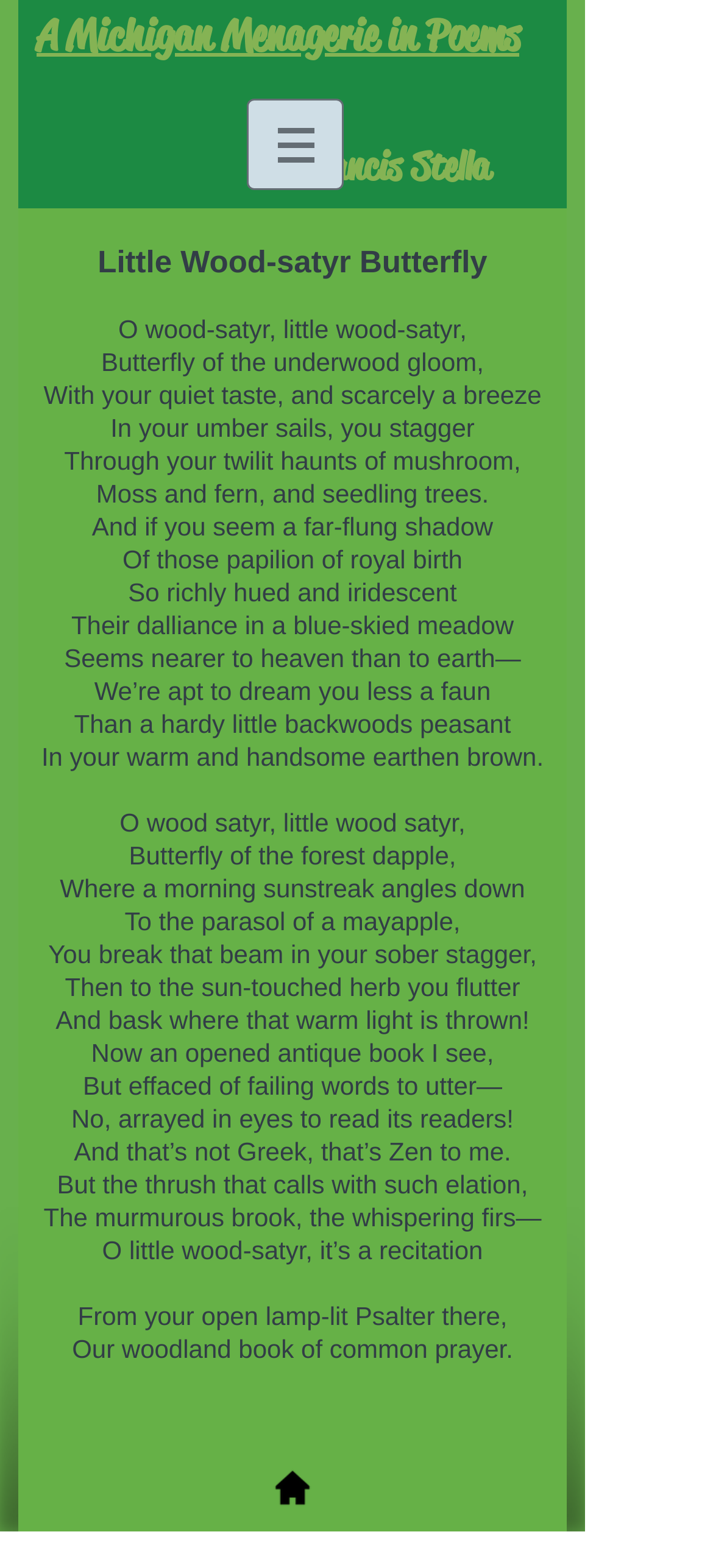Extract the bounding box coordinates for the described element: "A Michigan Menagerie in Poems". The coordinates should be represented as four float numbers between 0 and 1: [left, top, right, bottom].

[0.051, 0.008, 0.728, 0.037]